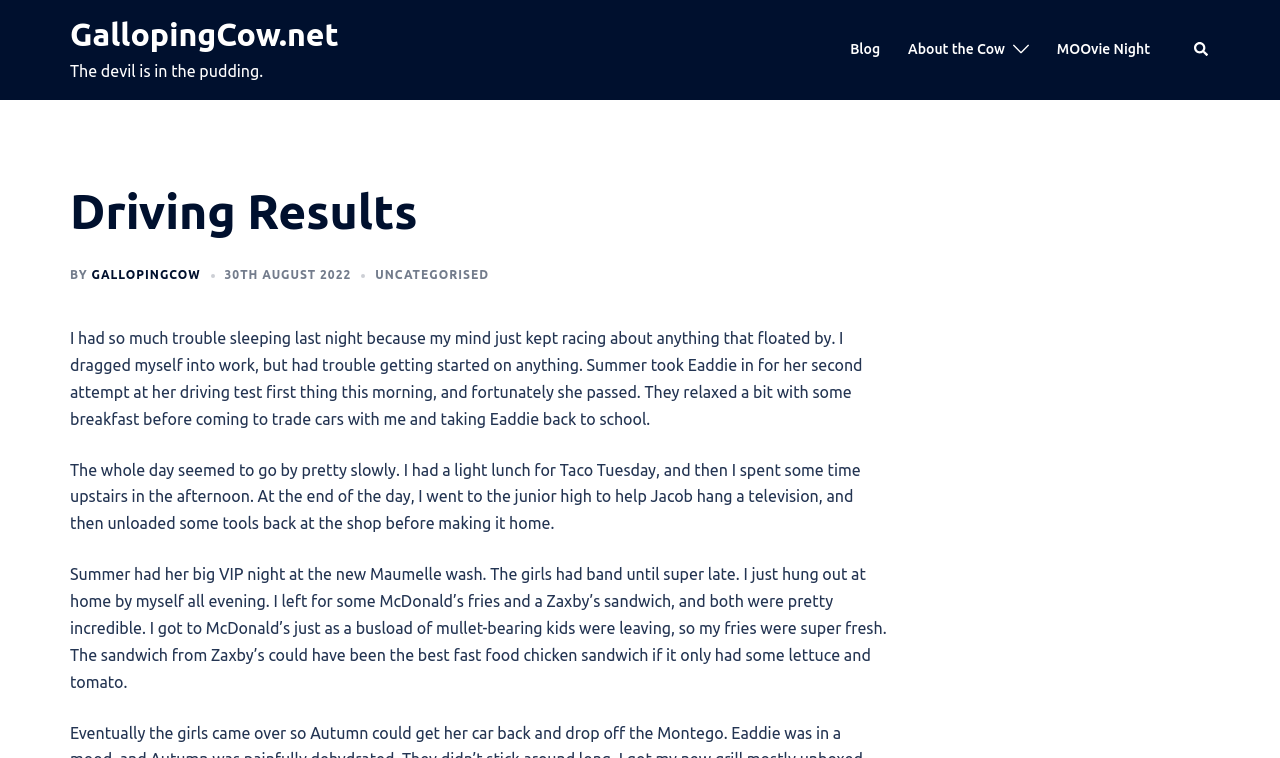What is the author's activity on Taco Tuesday? Based on the screenshot, please respond with a single word or phrase.

had a light lunch